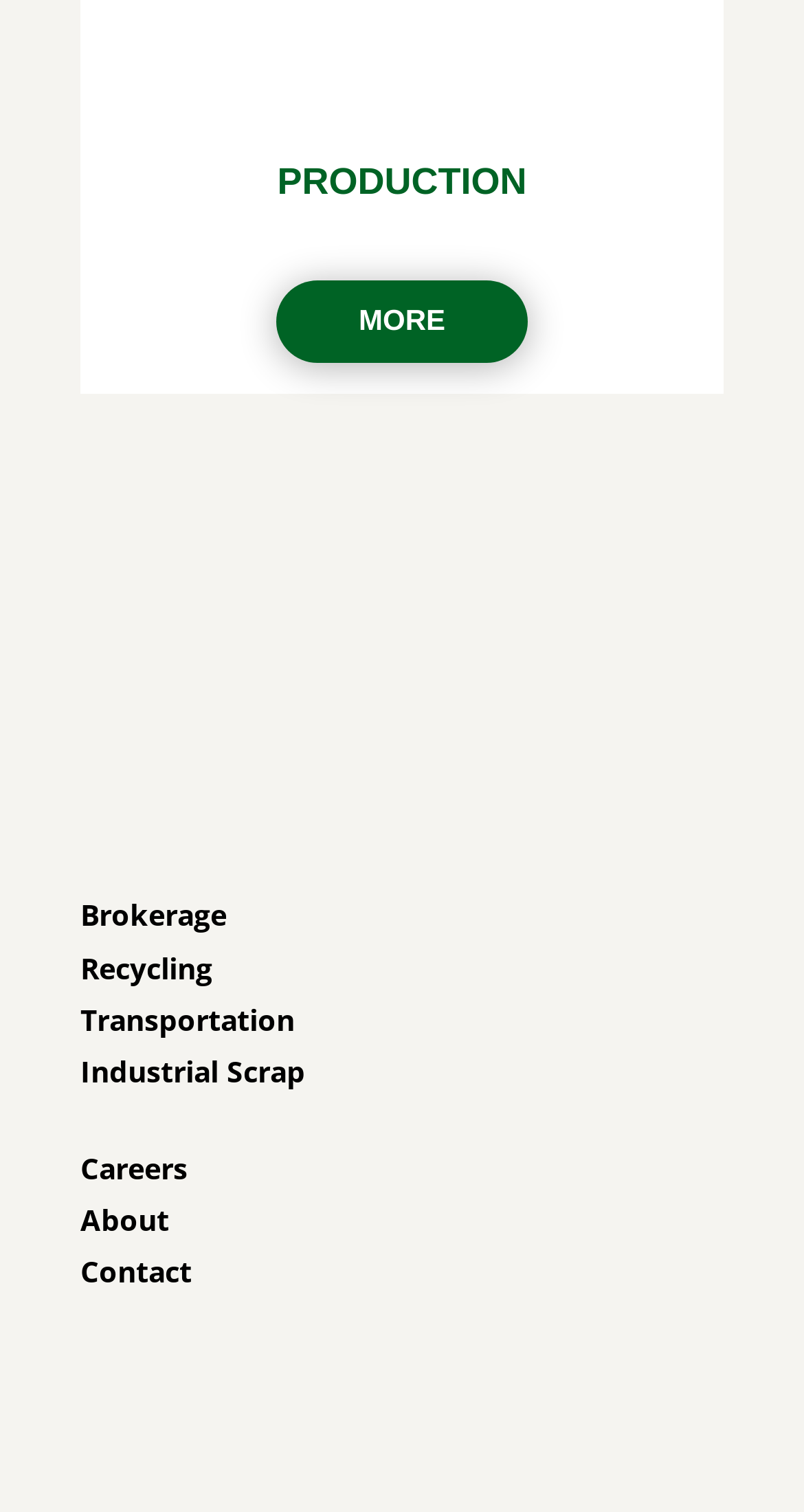Locate the bounding box of the UI element described in the following text: "alt="glassdoor logo green and white"".

[0.308, 0.528, 0.564, 0.554]